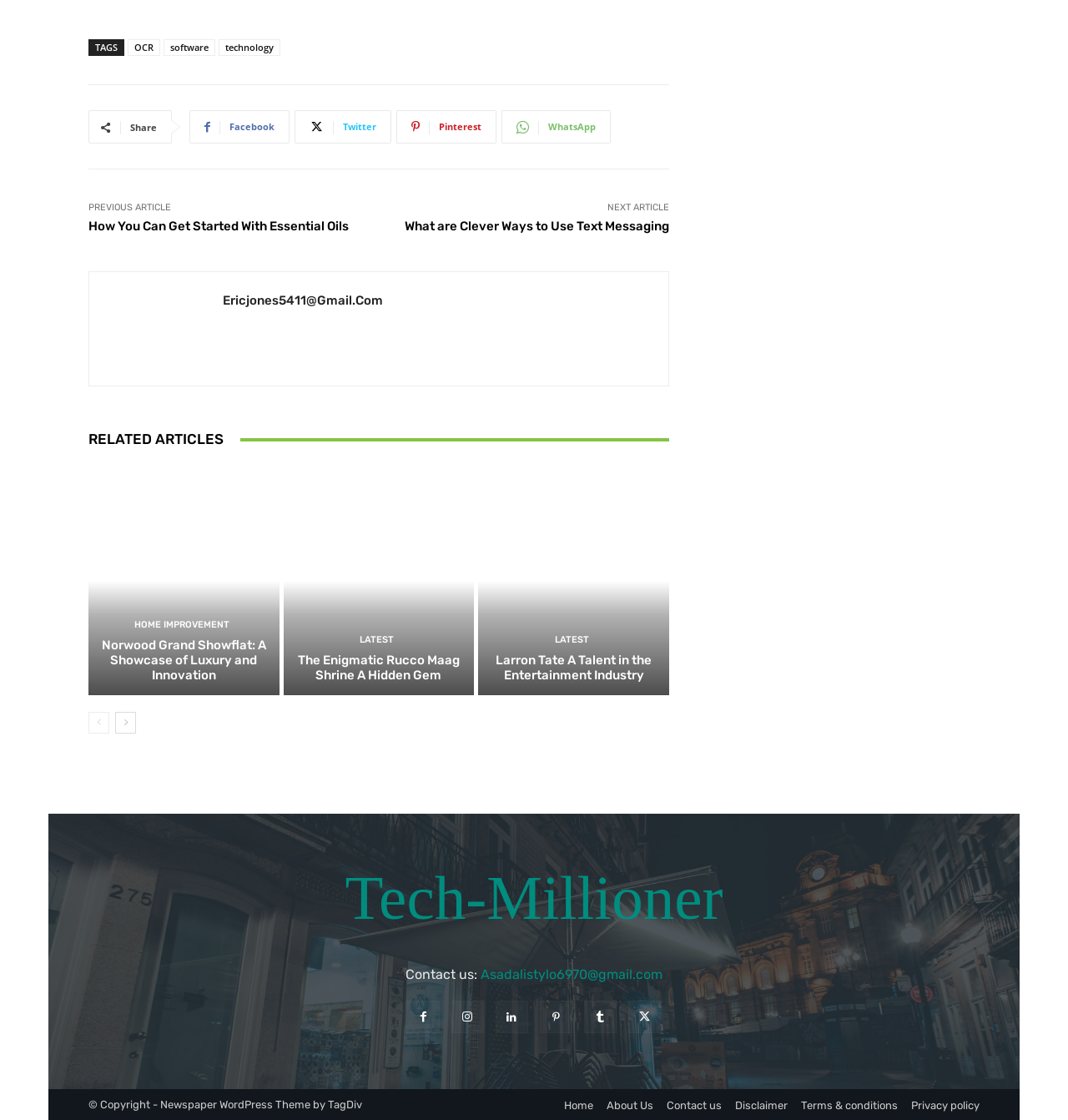What is the contact email address?
Based on the image, please offer an in-depth response to the question.

I can see that the contact email address is 'ericjones5411@gmail.com', which is linked to an image and a text element.